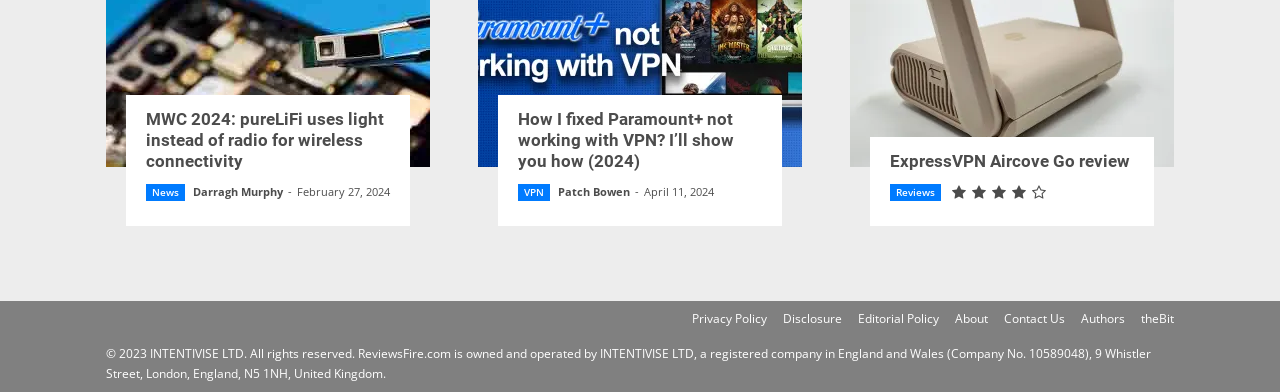Can you identify the bounding box coordinates of the clickable region needed to carry out this instruction: 'Visit the news section'? The coordinates should be four float numbers within the range of 0 to 1, stated as [left, top, right, bottom].

[0.114, 0.47, 0.145, 0.513]